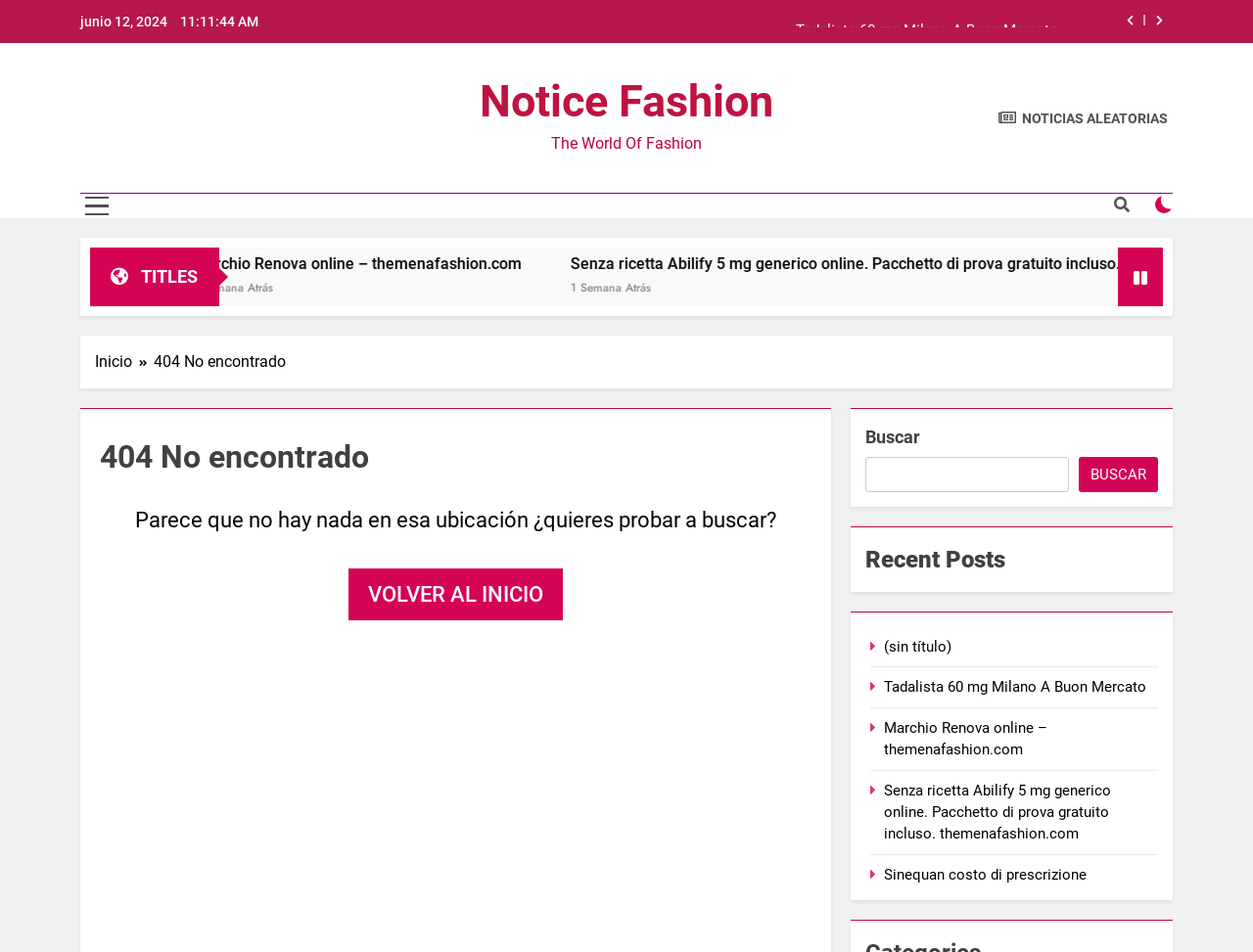Respond to the following question using a concise word or phrase: 
What type of content is listed under 'Recent Posts'?

Article titles